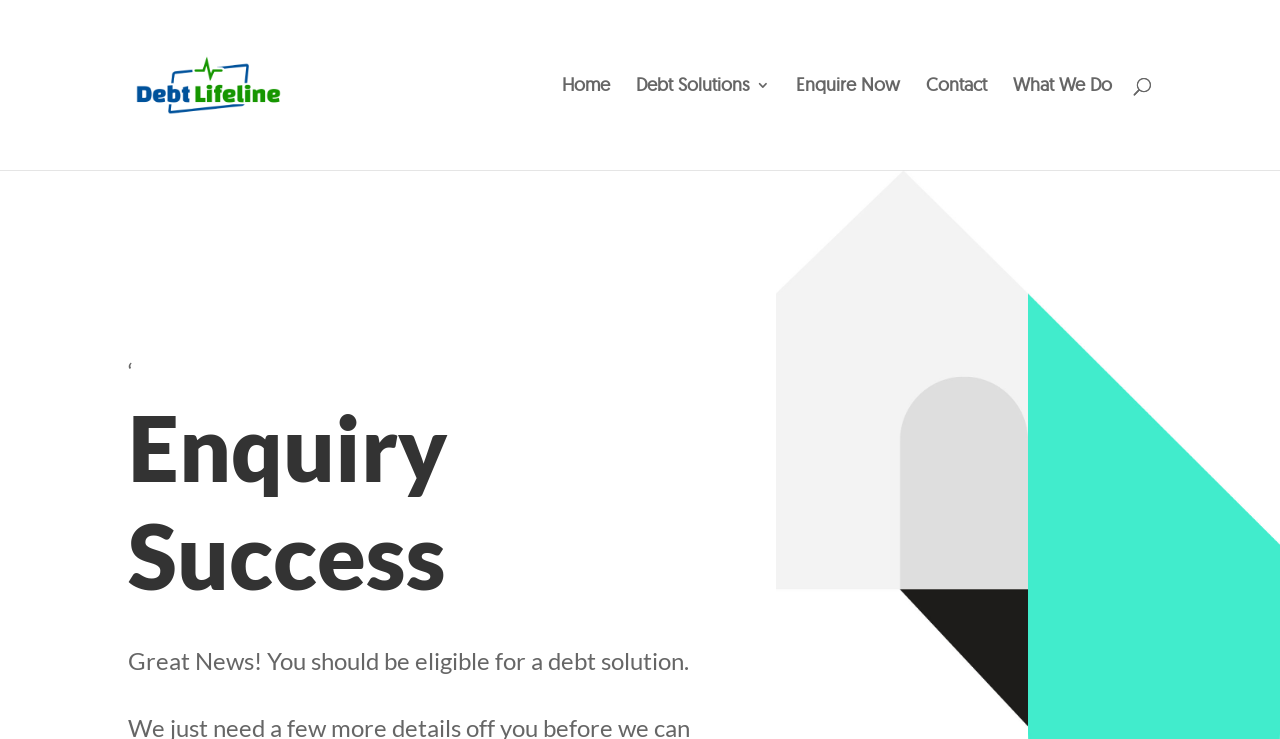Give a detailed account of the webpage.

The webpage is titled "Application Successful" and appears to be a confirmation page for a debt solution application. At the top left, there is a link to "debtlifeline.co.uk" accompanied by an image of the same name. Below this, there is a navigation menu with five links: "Home", "Debt Solutions 3", "Enquire Now", "Contact", and "What We Do", which are aligned horizontally and centered at the top of the page.

In the main content area, there is a search bar that spans almost the entire width of the page, but it is very thin and likely not prominent. Below the search bar, there is a heading that reads "Enquiry Success", which is centered on the page. Underneath the heading, there is a paragraph of text that says "Great News! You should be eligible for a debt solution." This text is also centered on the page.